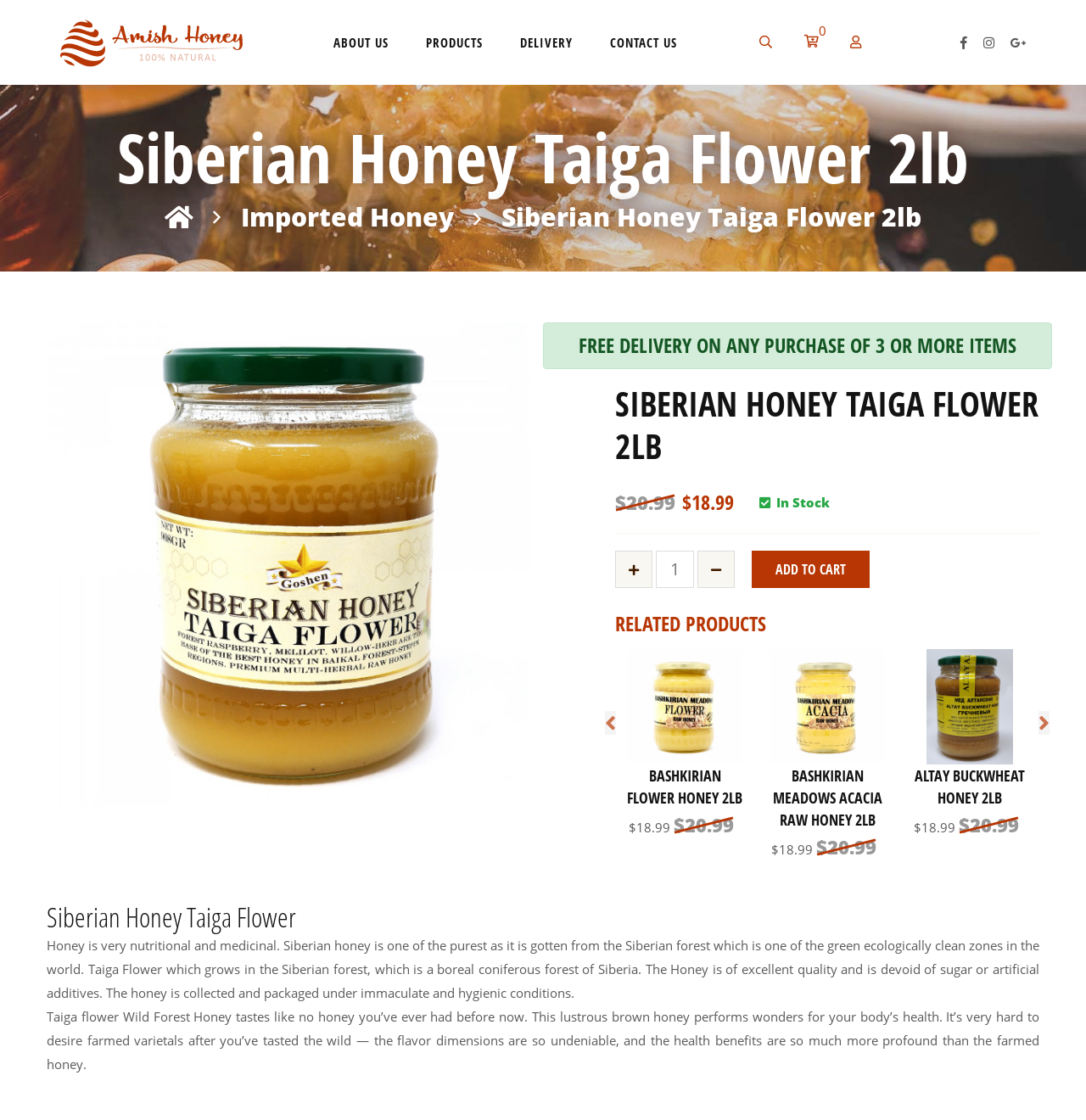From the image, can you give a detailed response to the question below:
What is the condition of honey collection and packaging?

The webpage mentions that the honey is collected and packaged under immaculate and hygienic conditions, ensuring the quality and purity of the product.